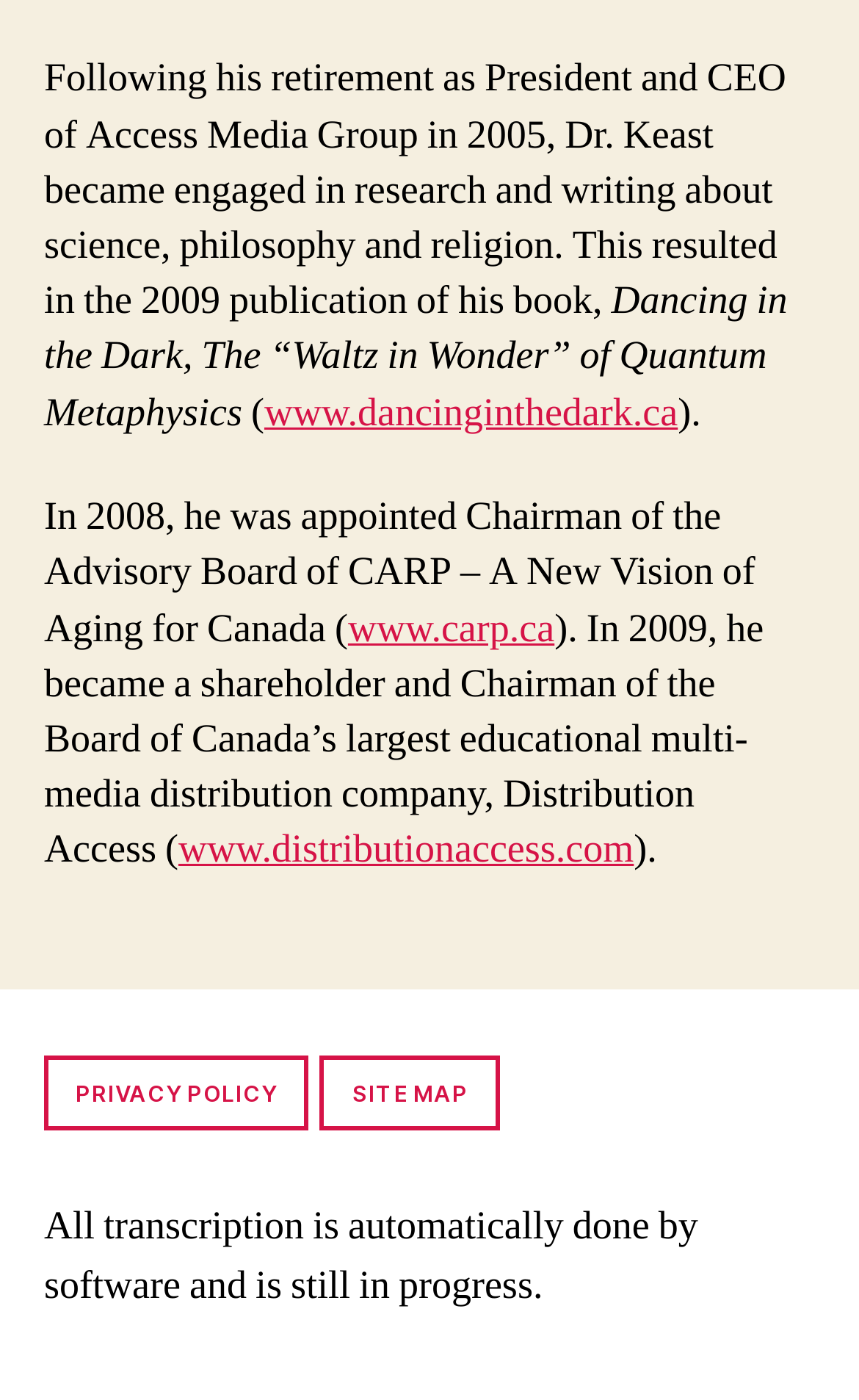Please find the bounding box for the UI element described by: "www.carp.ca".

[0.405, 0.431, 0.646, 0.467]